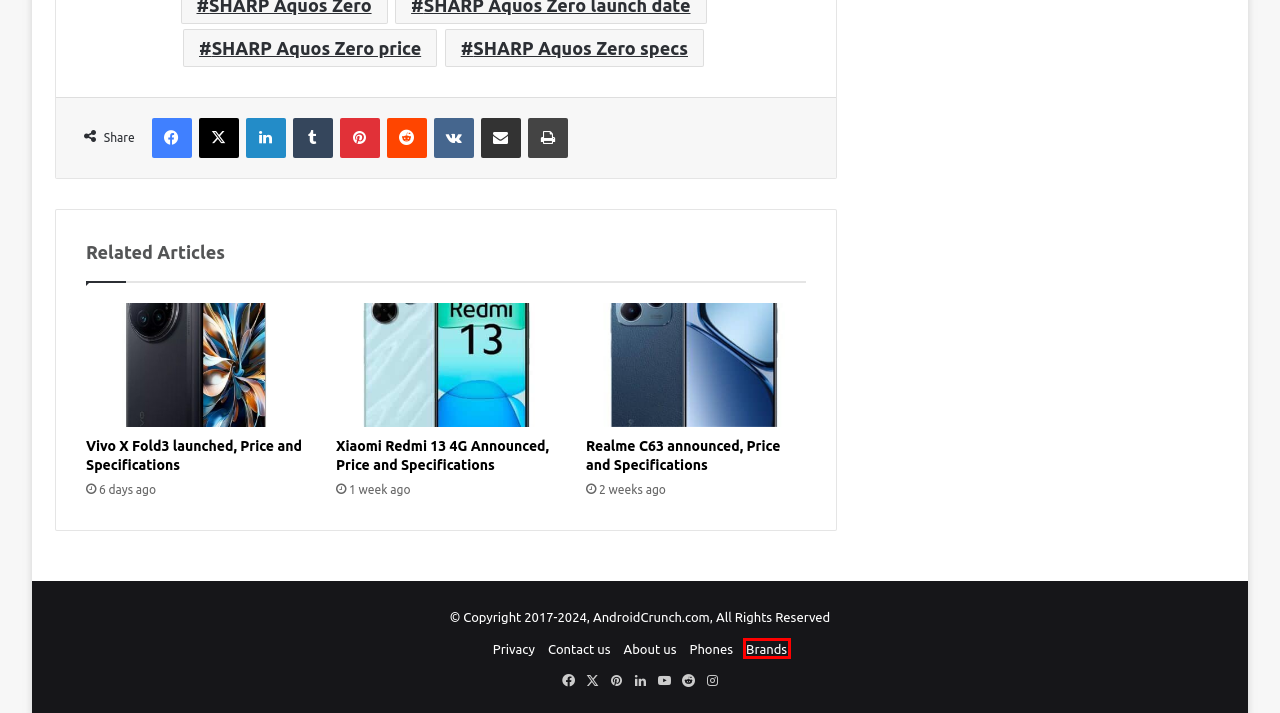Provided is a screenshot of a webpage with a red bounding box around an element. Select the most accurate webpage description for the page that appears after clicking the highlighted element. Here are the candidates:
A. Phones - Android Crunch
B. Xiaomi Redmi 13 4G Announced, Price and Specifications
C. VK | 登录
D. Phone Brands - Android Crunch
E. Privacy - Android Crunch
F. SHARP Aquos Zero price Archives - Android Crunch
G. Contact us - Android Crunch
H. Vivo X Fold3 launched, Price and Specifications

D